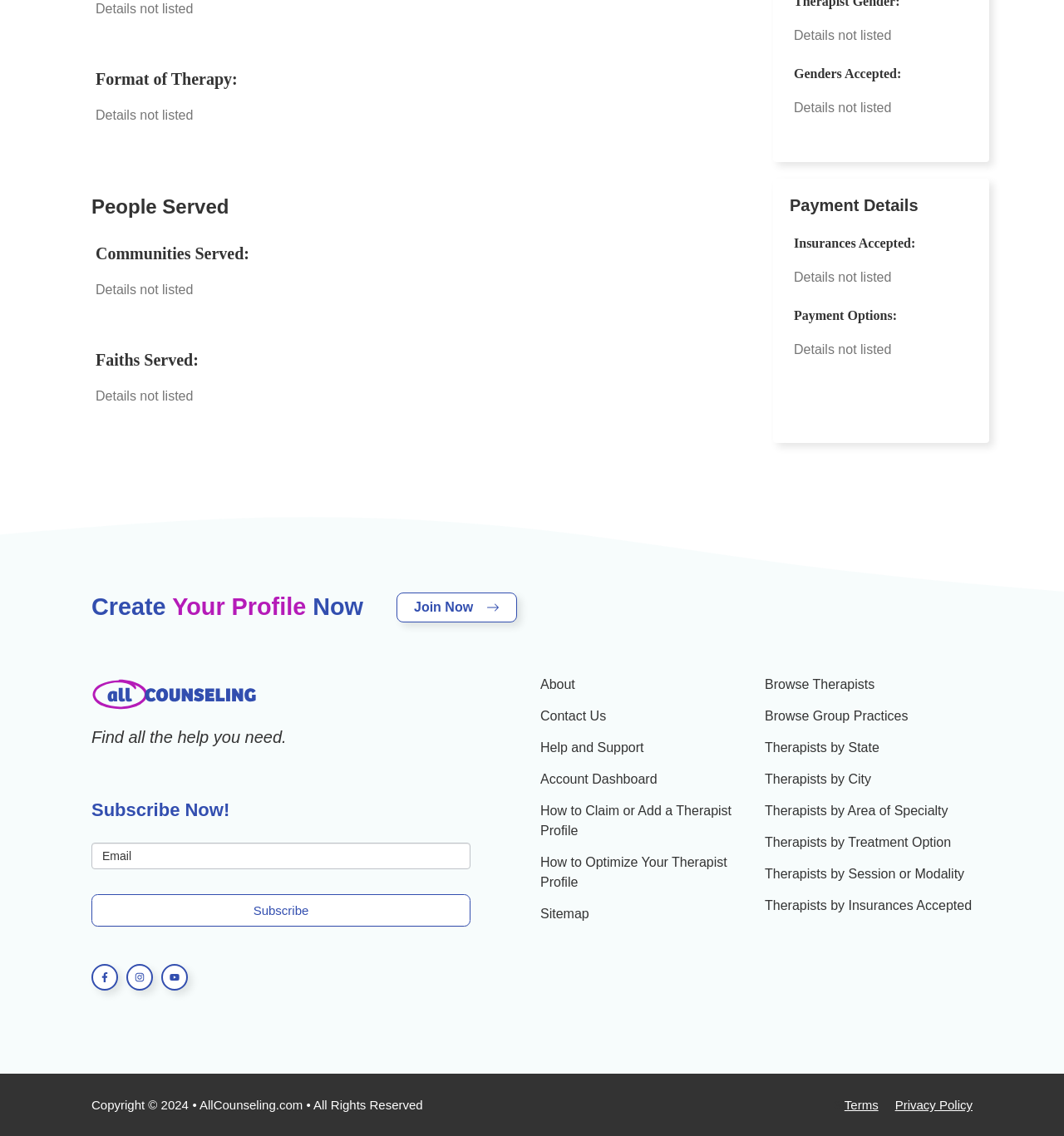Answer the question briefly using a single word or phrase: 
What is the purpose of the 'Create Your Profile Now' section?

To create a profile